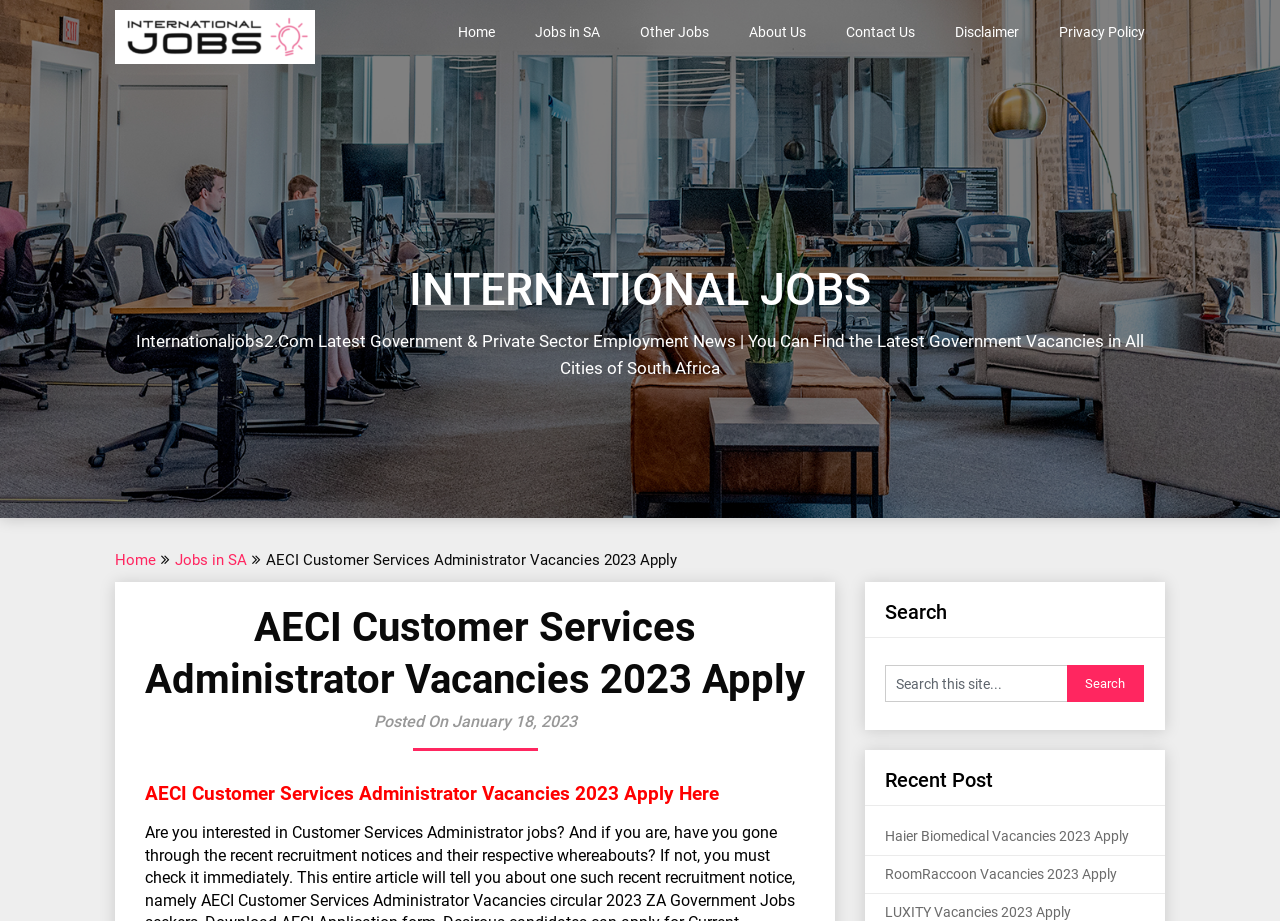Please identify the bounding box coordinates of the region to click in order to complete the given instruction: "Go to Home page". The coordinates should be four float numbers between 0 and 1, i.e., [left, top, right, bottom].

[0.342, 0.0, 0.402, 0.071]